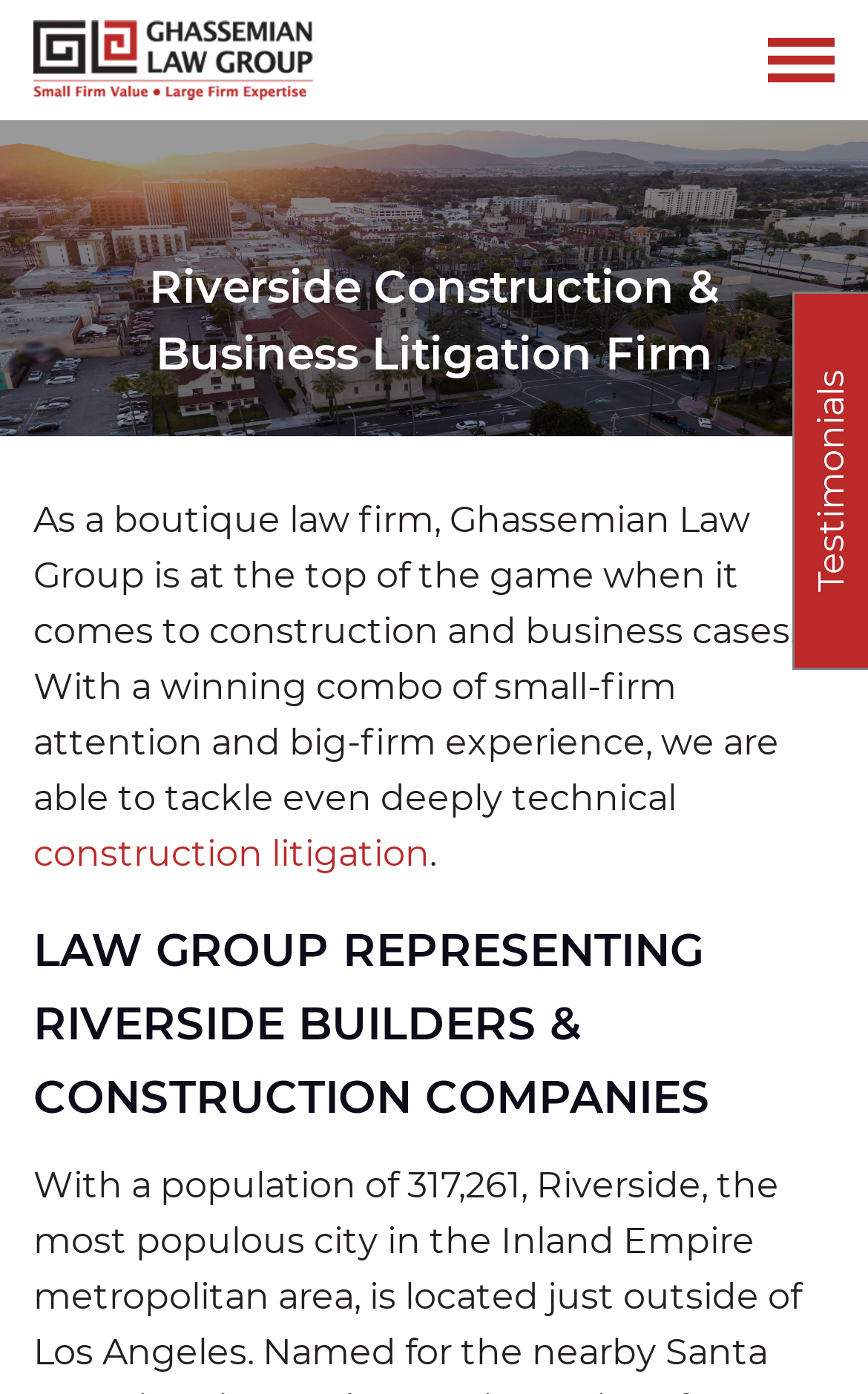Please determine the primary heading and provide its text.

Riverside Construction & Business Litigation Firm